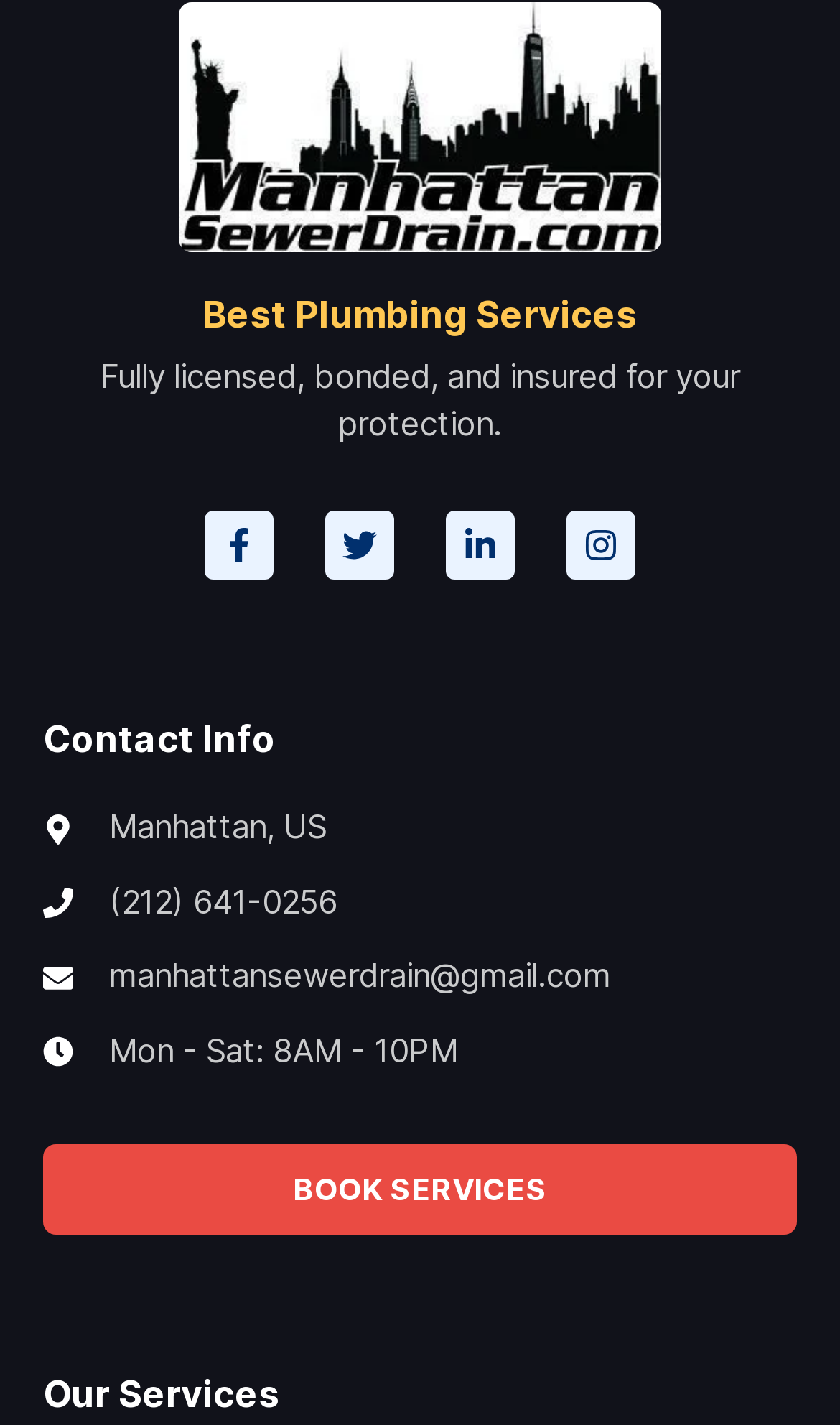Provide the bounding box coordinates of the section that needs to be clicked to accomplish the following instruction: "Send an email to inquire about plumbing services."

[0.051, 0.669, 0.949, 0.703]